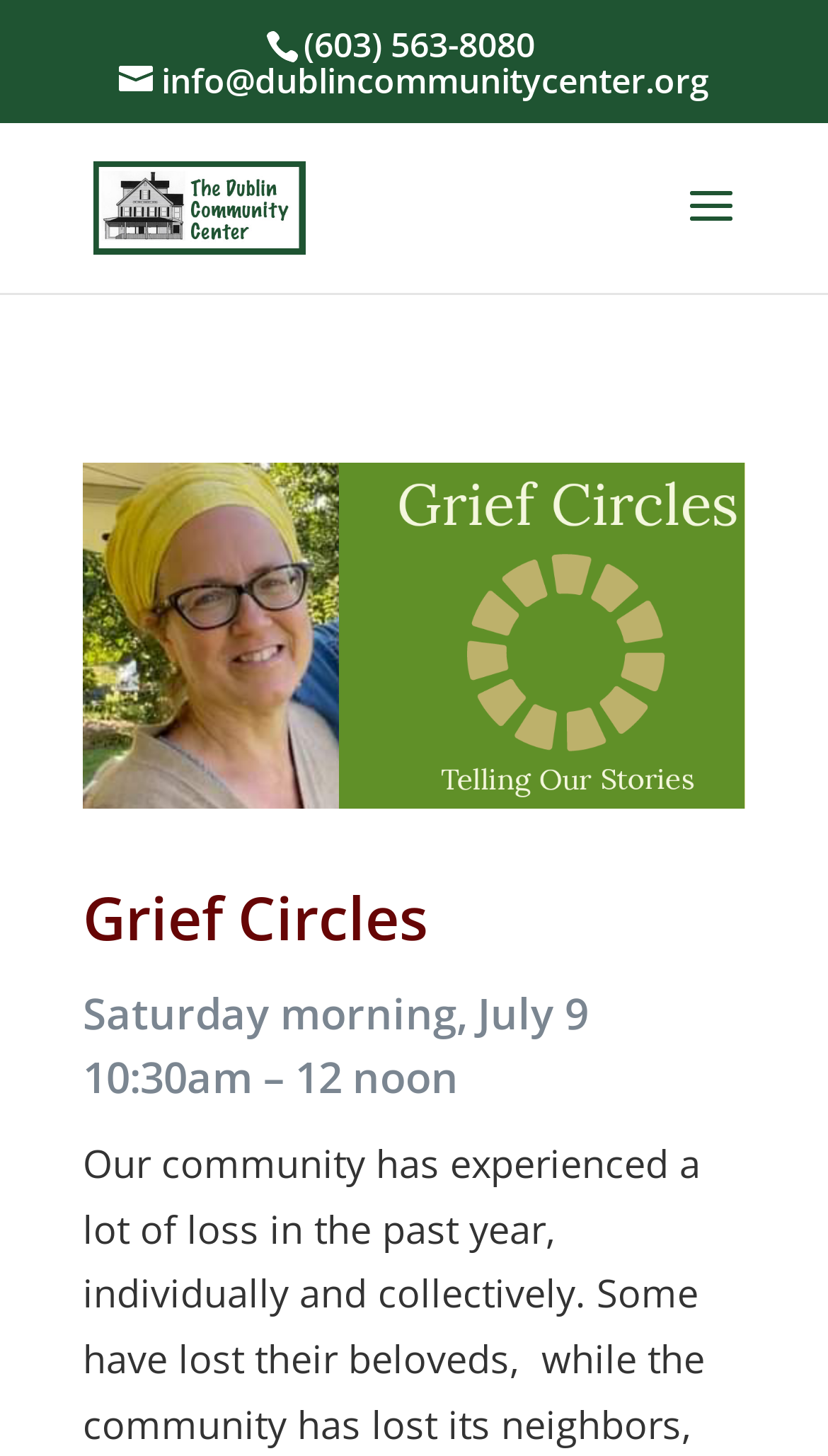Locate the bounding box coordinates of the UI element described by: "info@dublincommunitycenter.org". Provide the coordinates as four float numbers between 0 and 1, formatted as [left, top, right, bottom].

[0.144, 0.039, 0.856, 0.071]